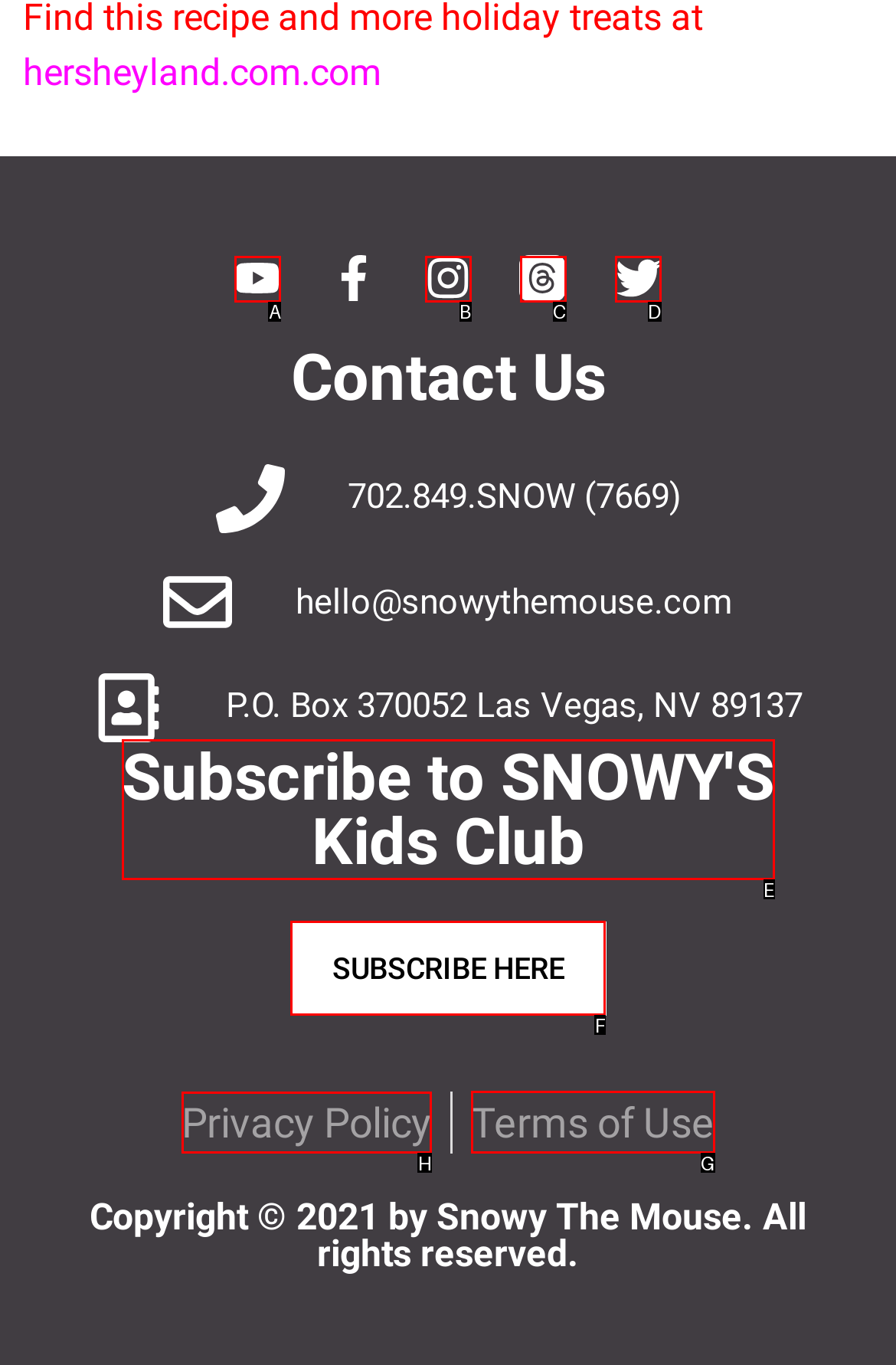Identify the HTML element I need to click to complete this task: View Privacy Policy Provide the option's letter from the available choices.

H